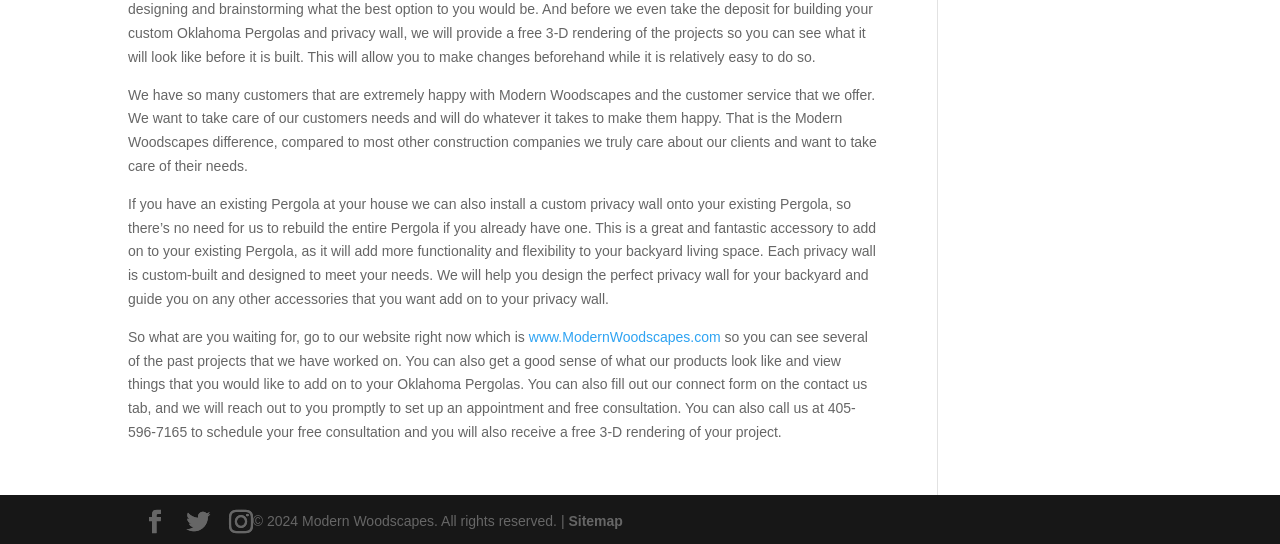Find the bounding box coordinates of the UI element according to this description: "Sitemap".

[0.444, 0.934, 0.487, 0.963]